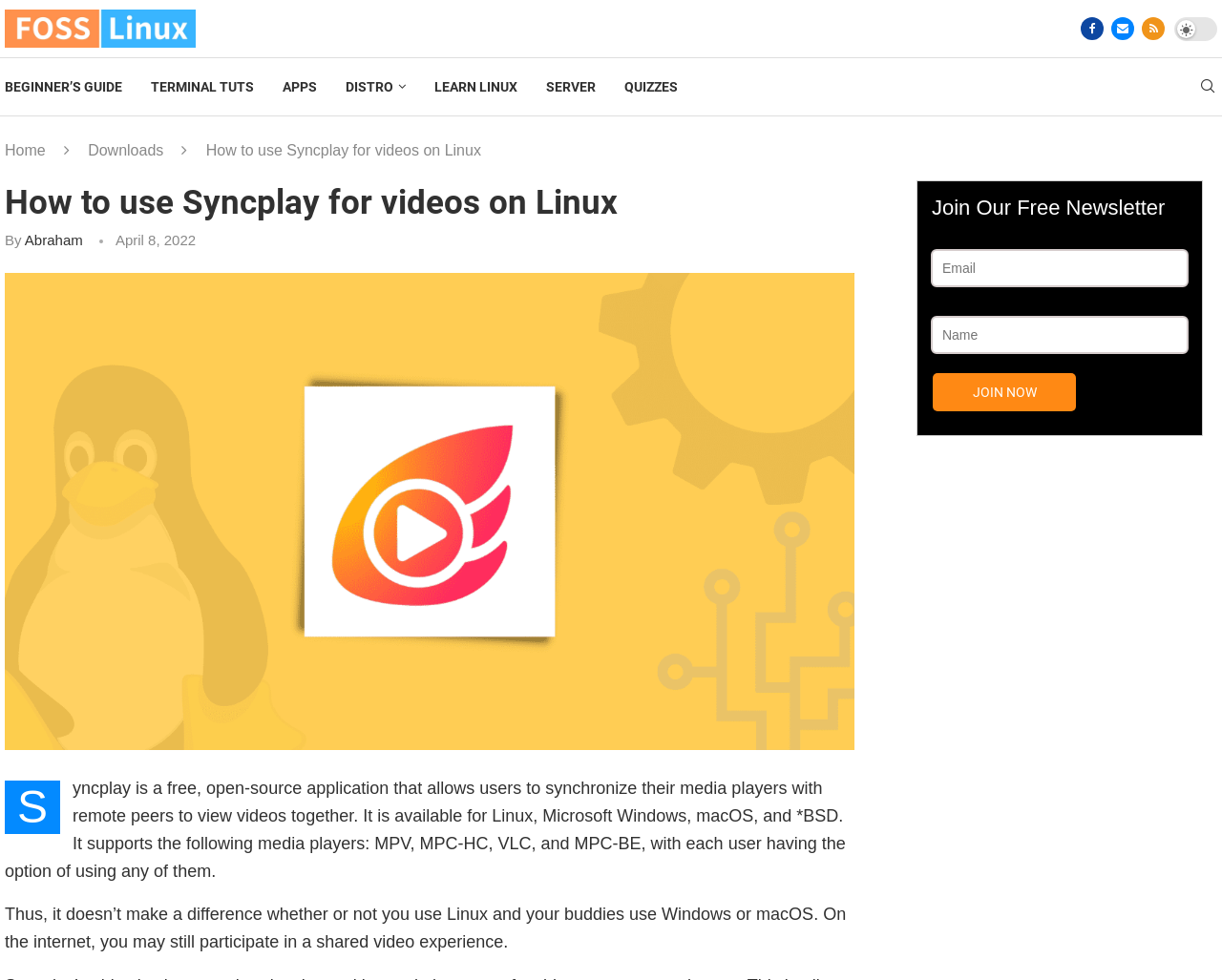Show the bounding box coordinates for the element that needs to be clicked to execute the following instruction: "Click on the 'FOSS Linux' link". Provide the coordinates in the form of four float numbers between 0 and 1, i.e., [left, top, right, bottom].

[0.004, 0.01, 0.16, 0.026]